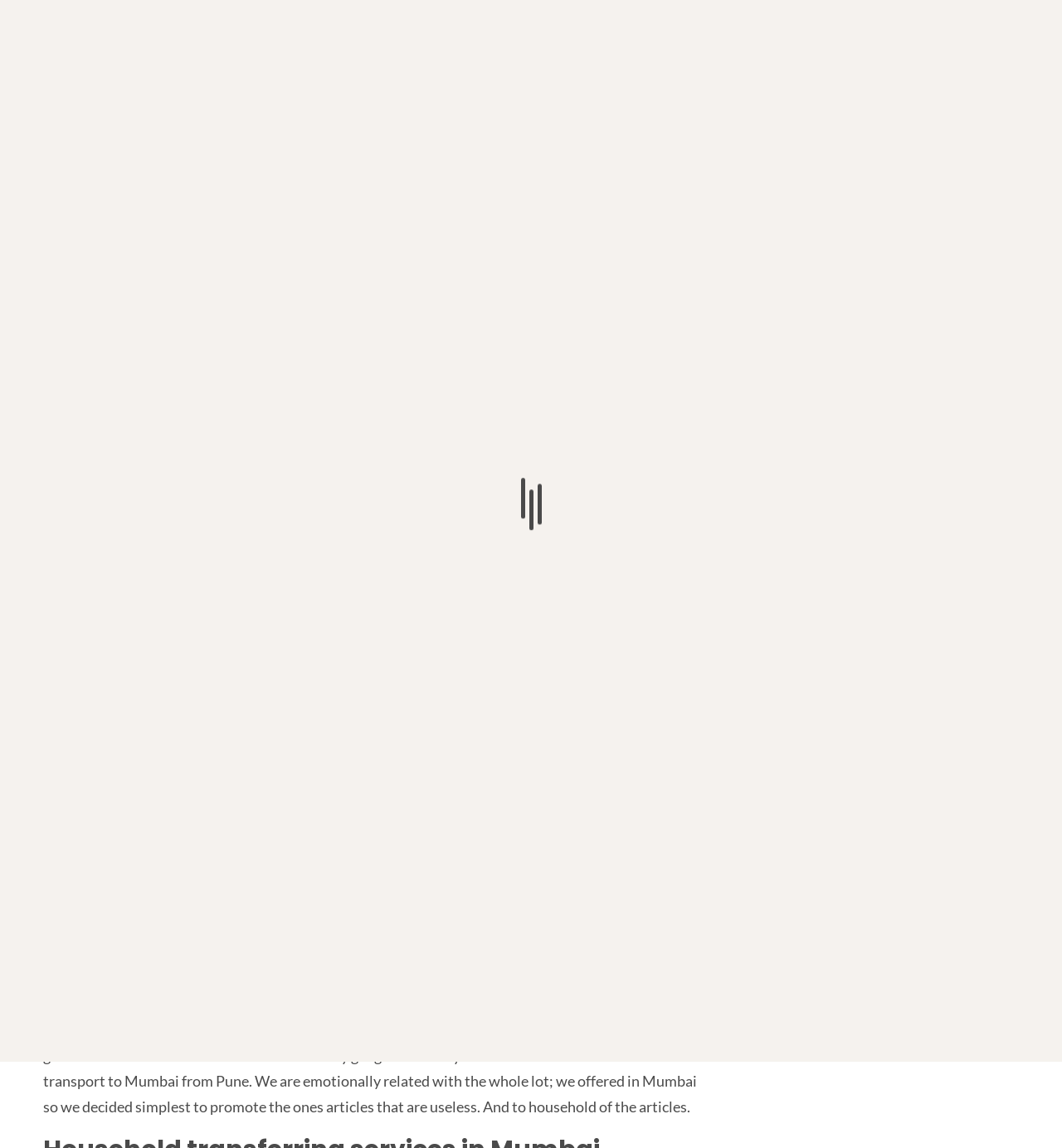Respond to the following query with just one word or a short phrase: 
What is the category of the first article?

GENERAL